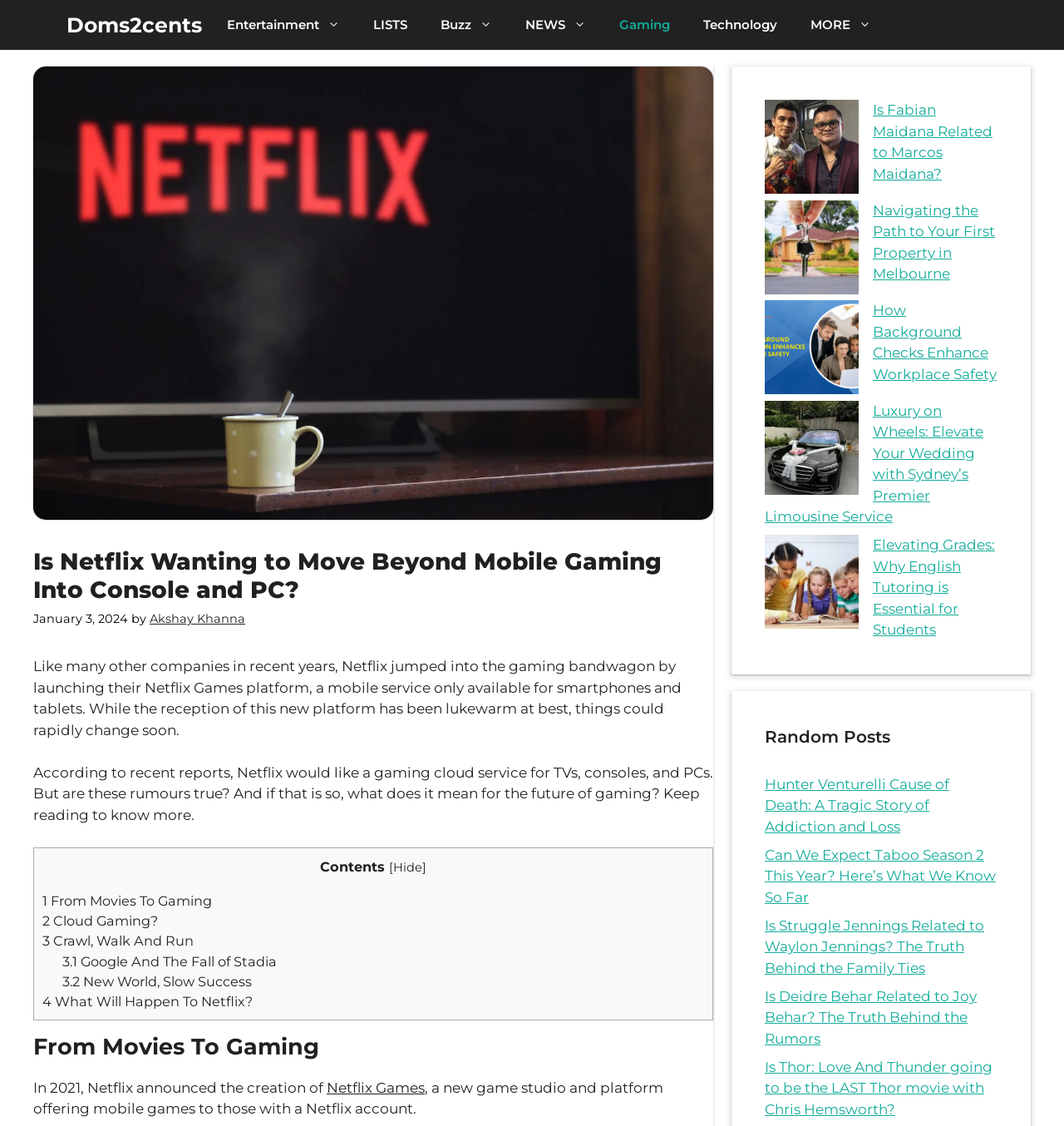Locate the bounding box of the user interface element based on this description: "Buzz".

[0.398, 0.0, 0.478, 0.044]